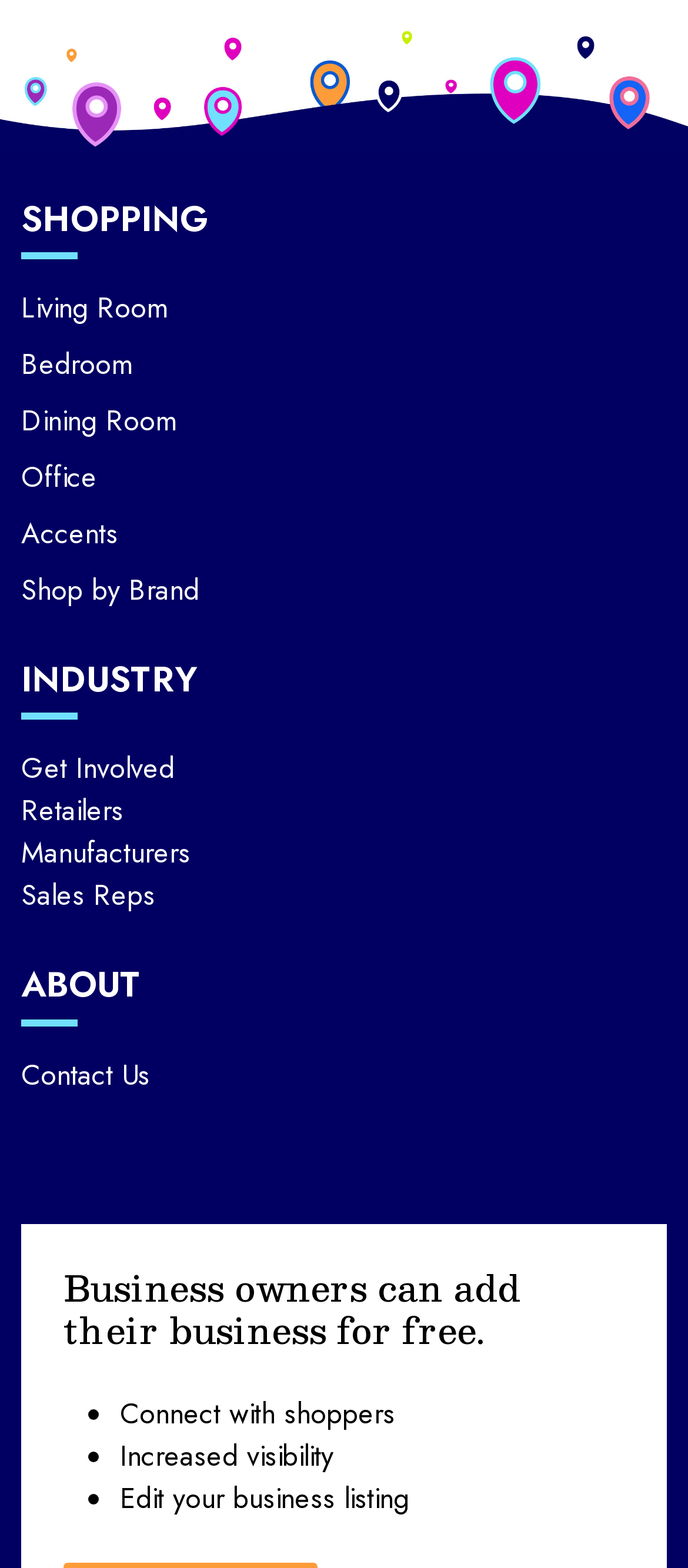Find the bounding box coordinates of the element you need to click on to perform this action: 'Get involved in the industry'. The coordinates should be represented by four float values between 0 and 1, in the format [left, top, right, bottom].

[0.031, 0.477, 0.254, 0.503]